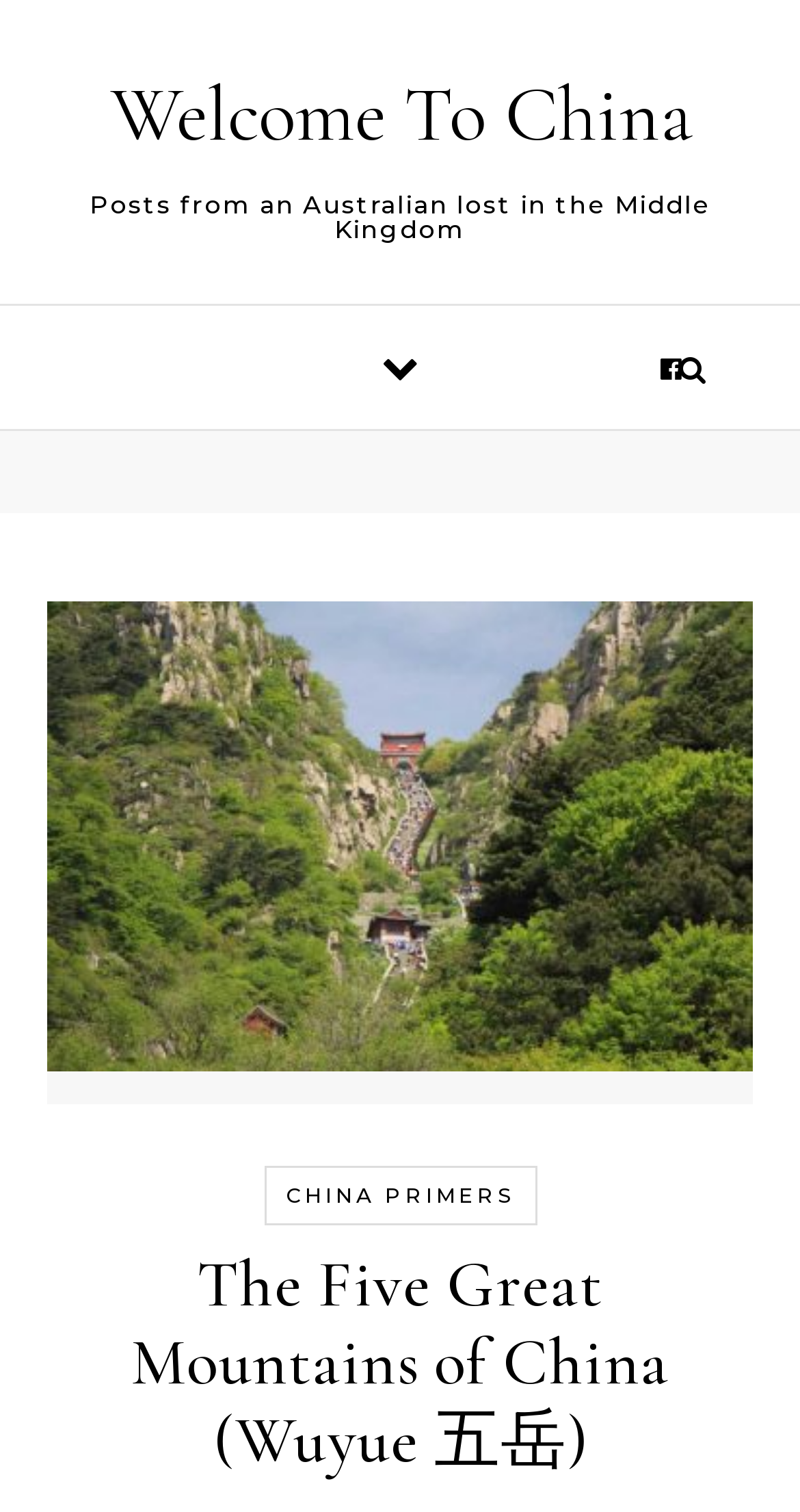What is the topic of the post?
Based on the visual details in the image, please answer the question thoroughly.

By examining the heading element with the text 'The Five Great Mountains of China (Wuyue 五岳)' and the corresponding link element, it can be determined that the topic of the post is about the Five Great Mountains of China.